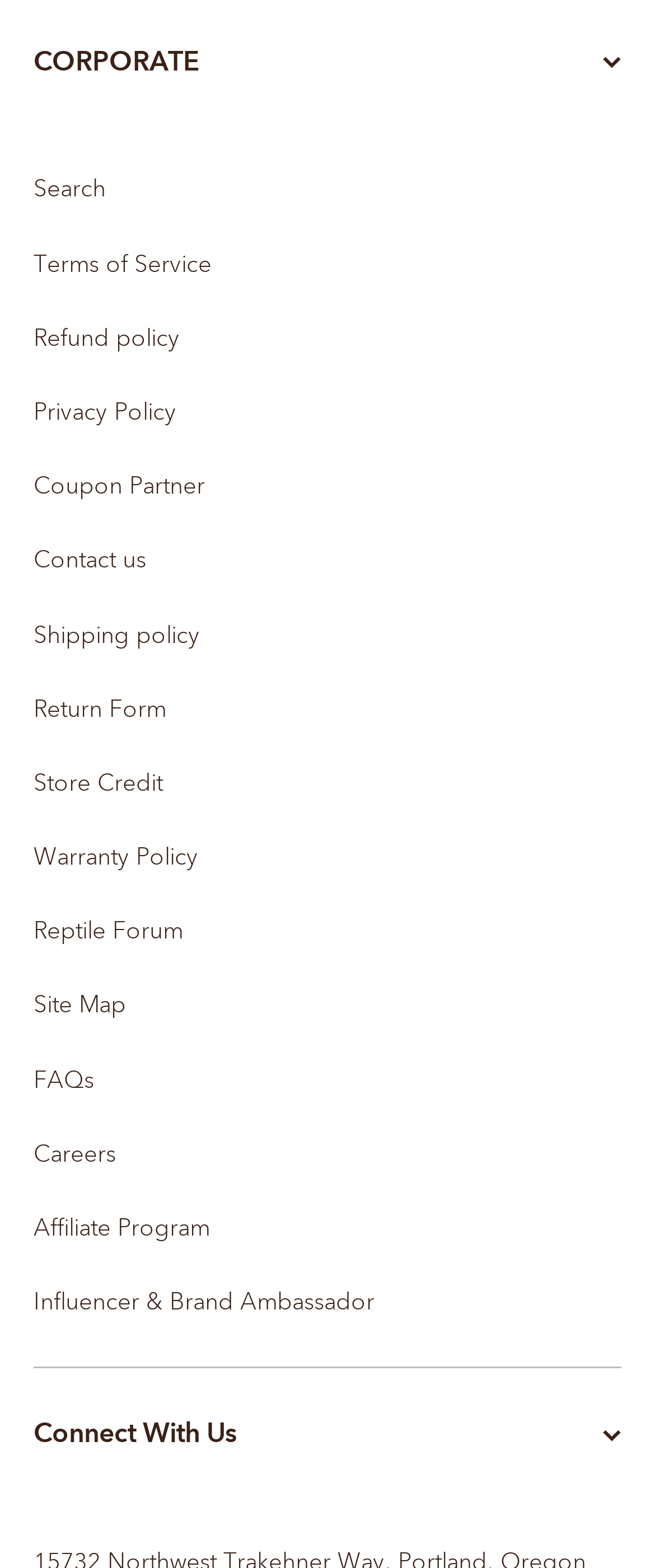How many links are there on the webpage?
Based on the image, answer the question with a single word or brief phrase.

15